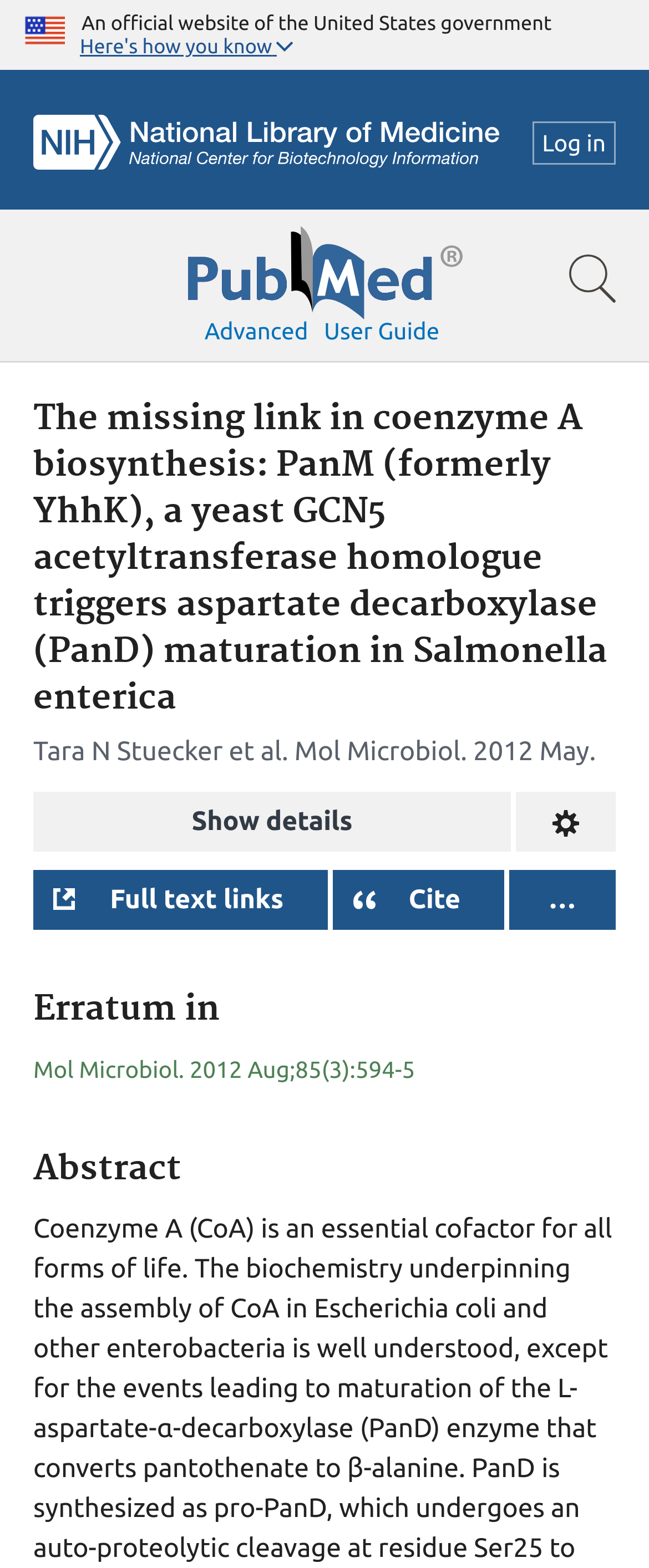Please locate the clickable area by providing the bounding box coordinates to follow this instruction: "Change the format of the article".

[0.795, 0.505, 0.949, 0.543]